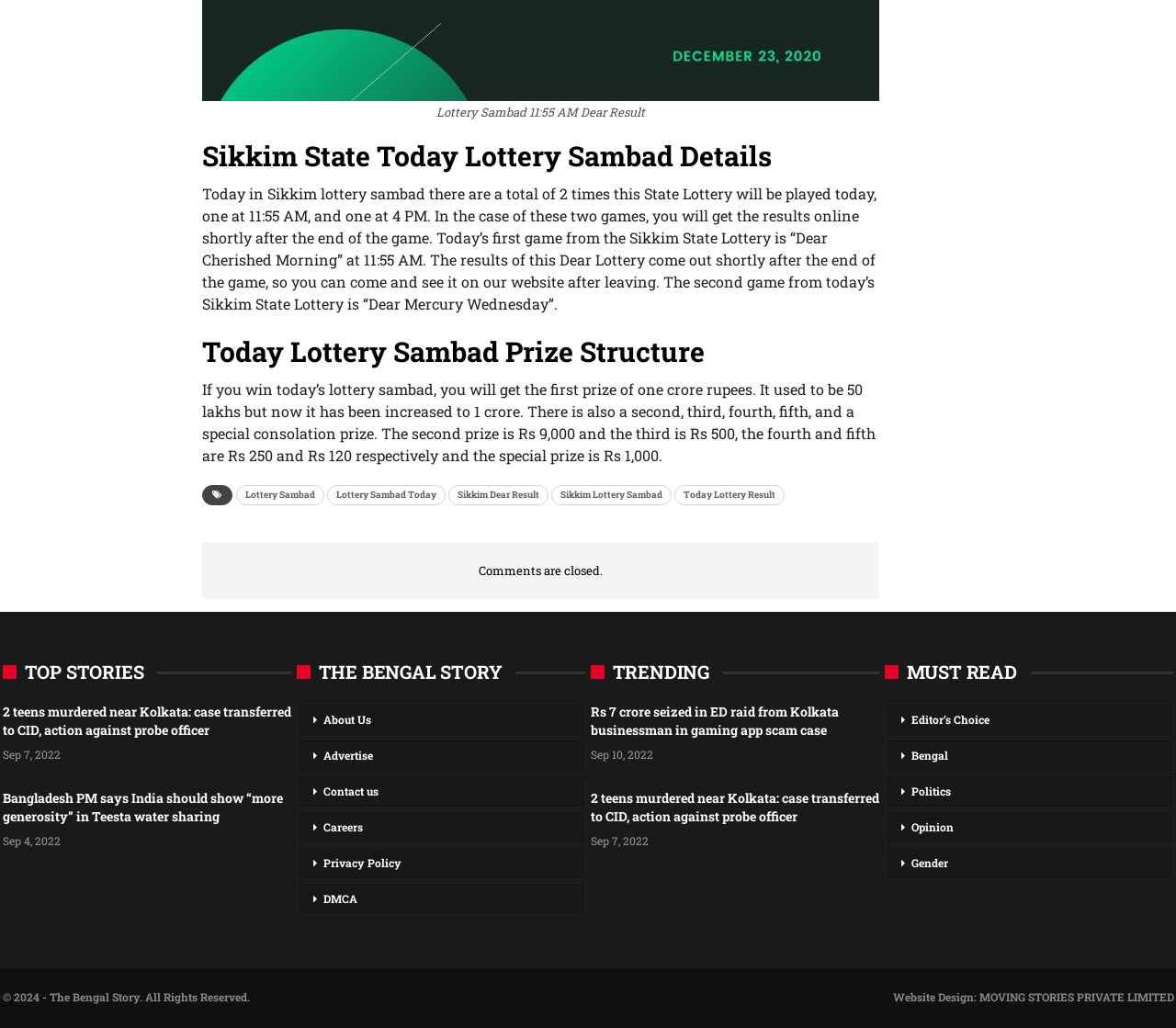Please find the bounding box coordinates in the format (top-left x, top-left y, bottom-right x, bottom-right y) for the given element description. Ensure the coordinates are floating point numbers between 0 and 1. Description: Contact us

None